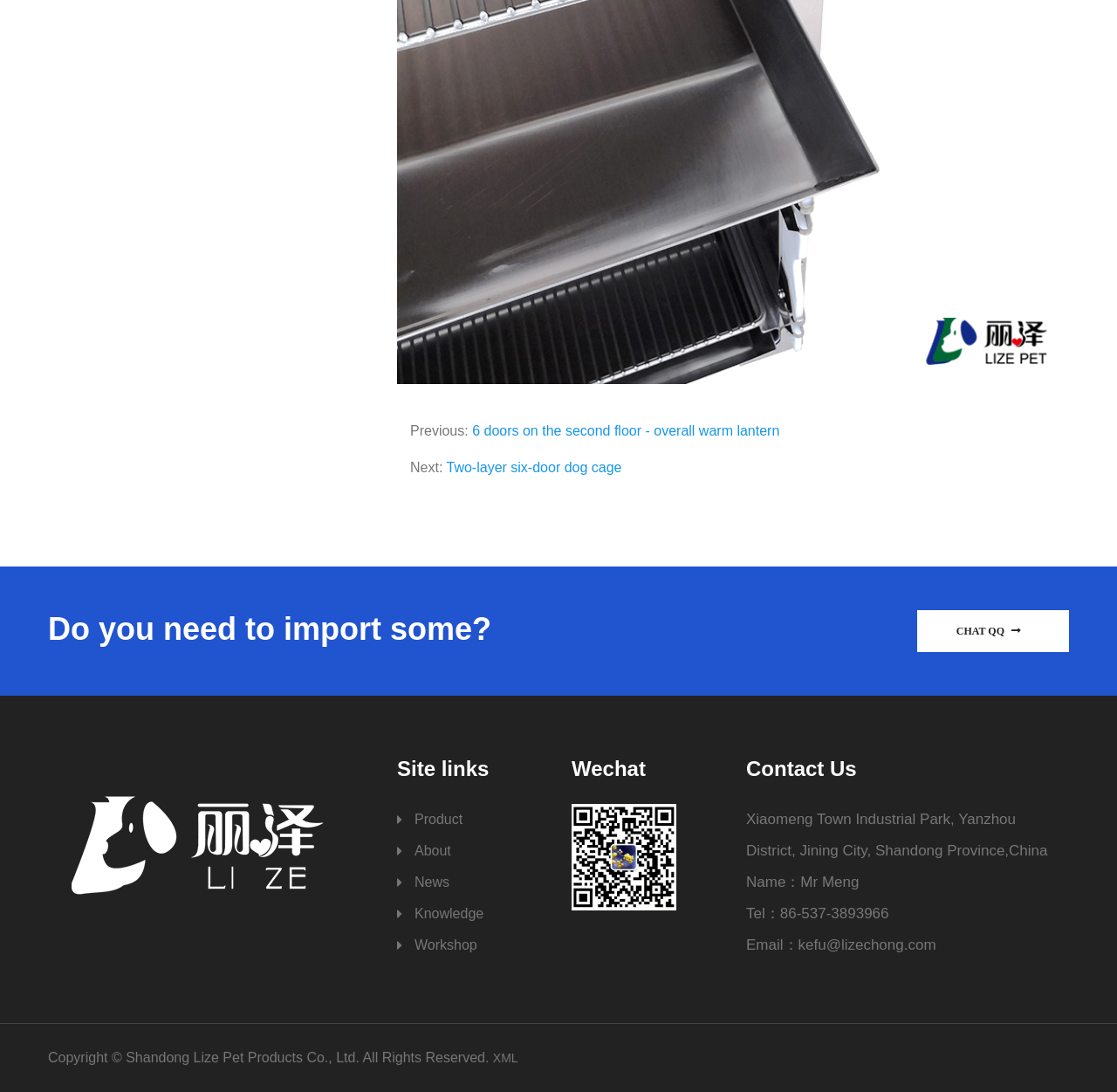Please specify the coordinates of the bounding box for the element that should be clicked to carry out this instruction: "Click on the previous page link". The coordinates must be four float numbers between 0 and 1, formatted as [left, top, right, bottom].

[0.367, 0.388, 0.423, 0.402]